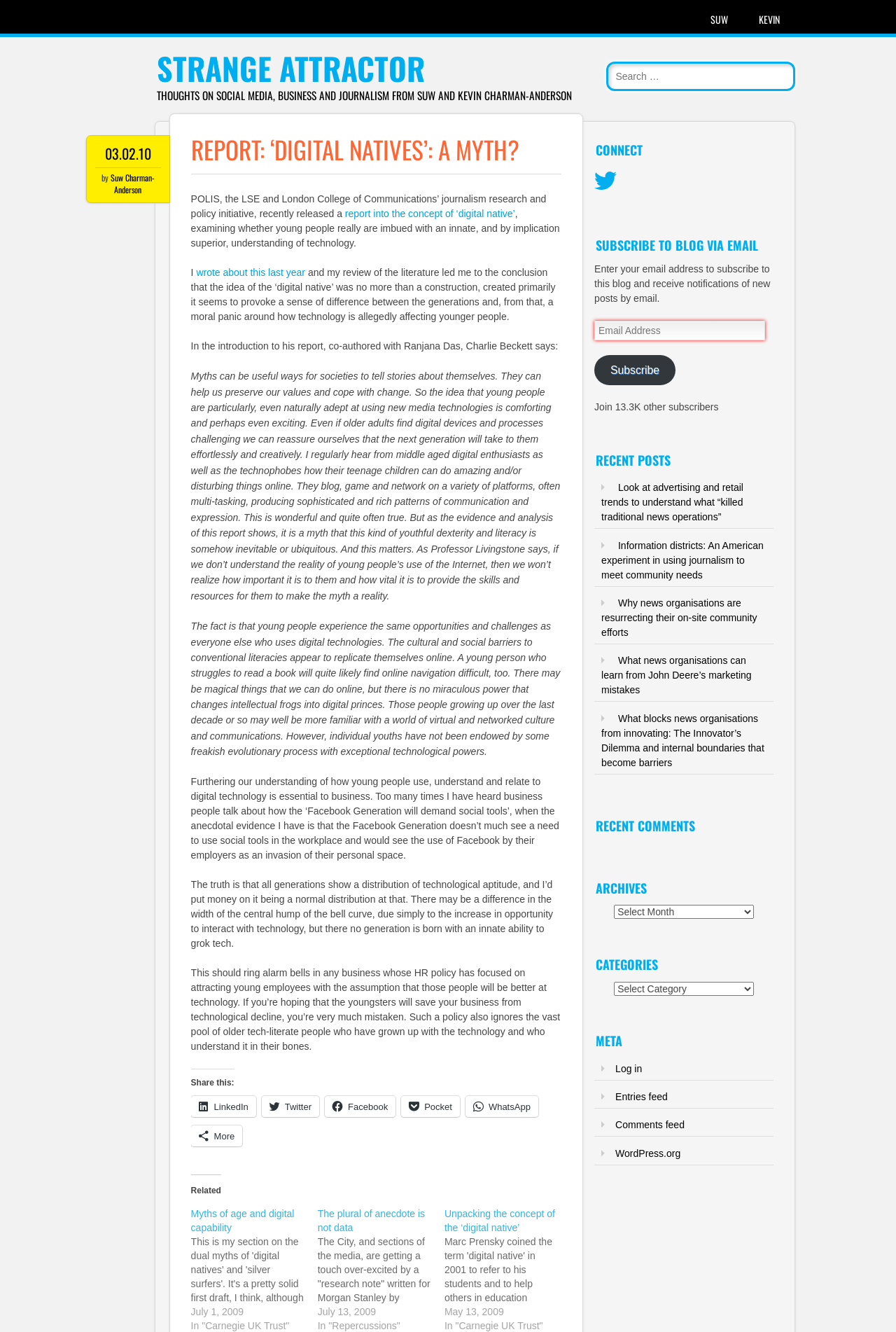Can you specify the bounding box coordinates for the region that should be clicked to fulfill this instruction: "View recent posts".

[0.663, 0.341, 0.864, 0.351]